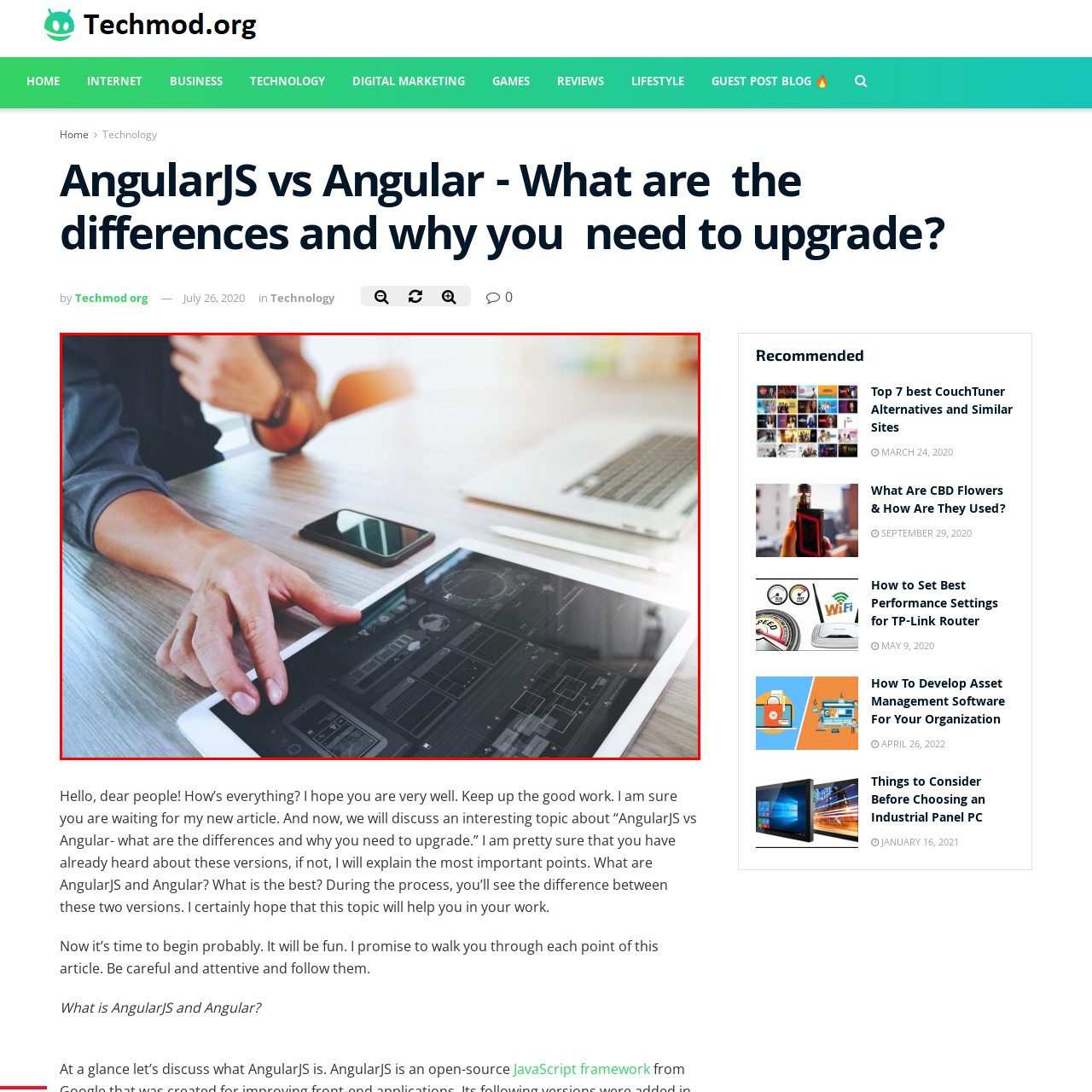Describe thoroughly what is shown in the red-bordered area of the image.

In this image, a close-up shot of a person's hand is depicted as they interact with a tablet loaded with a sophisticated digital interface, showcasing a variety of graphical elements and controls—indicative of design or programming work. A sleek smartphone rests on the wooden table nearby, while a laptop is partially visible in the background, contributing to a modern workspace ambiance. This scene embodies a blend of technology and creative problem-solving, reflecting the professional environment associated with discussions on topics like the differences between AngularJS and Angular and the necessity for software upgrades, as highlighted in the article titled "7 Reasons Why Your Business Should Outsource IT Support." The overall setting suggests a collaborative atmosphere that encourages innovation and digital engagement.